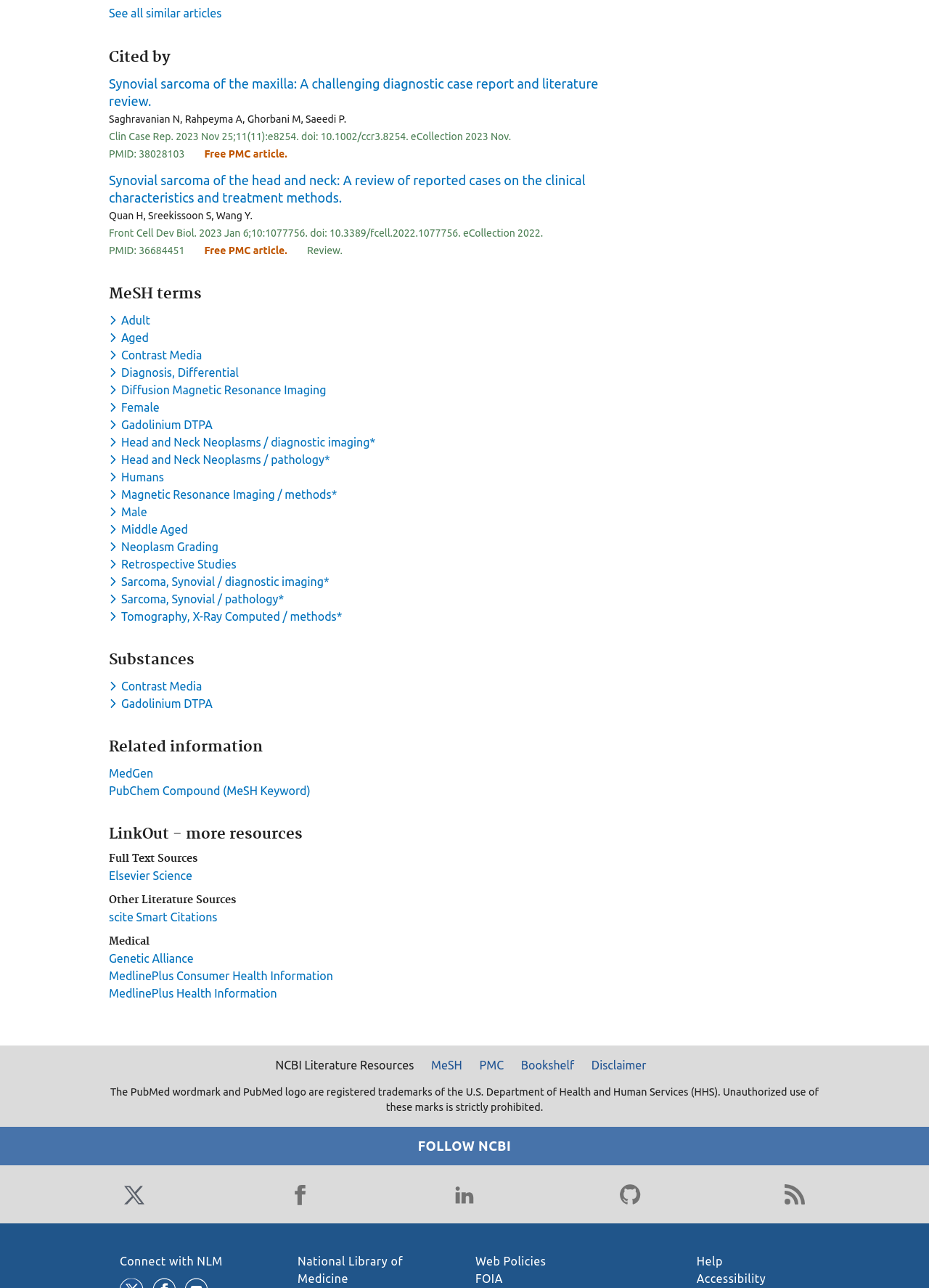Please determine the bounding box coordinates of the section I need to click to accomplish this instruction: "Follow NCBI on Twitter".

[0.129, 0.916, 0.16, 0.938]